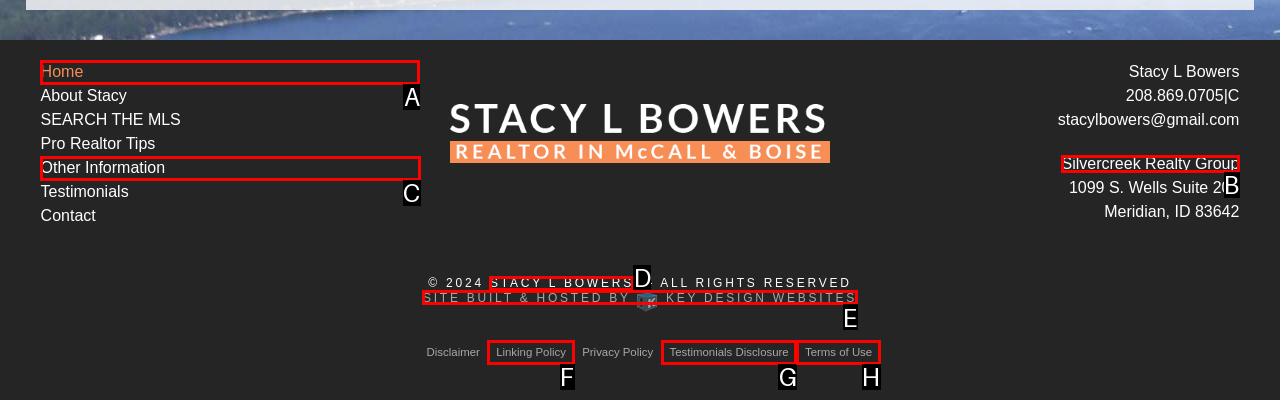From the given options, choose the one to complete the task: go to home page
Indicate the letter of the correct option.

A